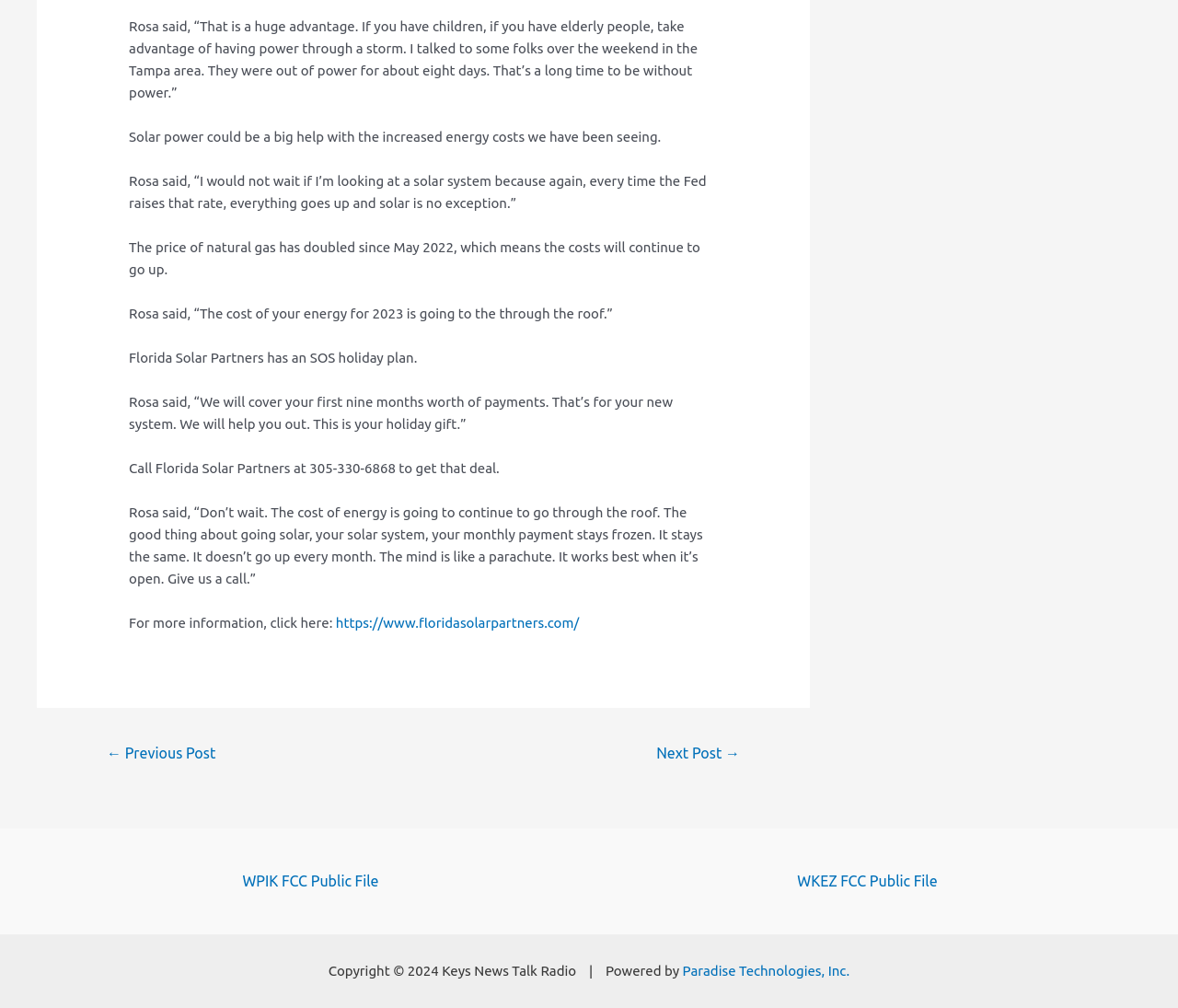Bounding box coordinates are specified in the format (top-left x, top-left y, bottom-right x, bottom-right y). All values are floating point numbers bounded between 0 and 1. Please provide the bounding box coordinate of the region this sentence describes: name="s" placeholder="Search …" title="Search for:"

None